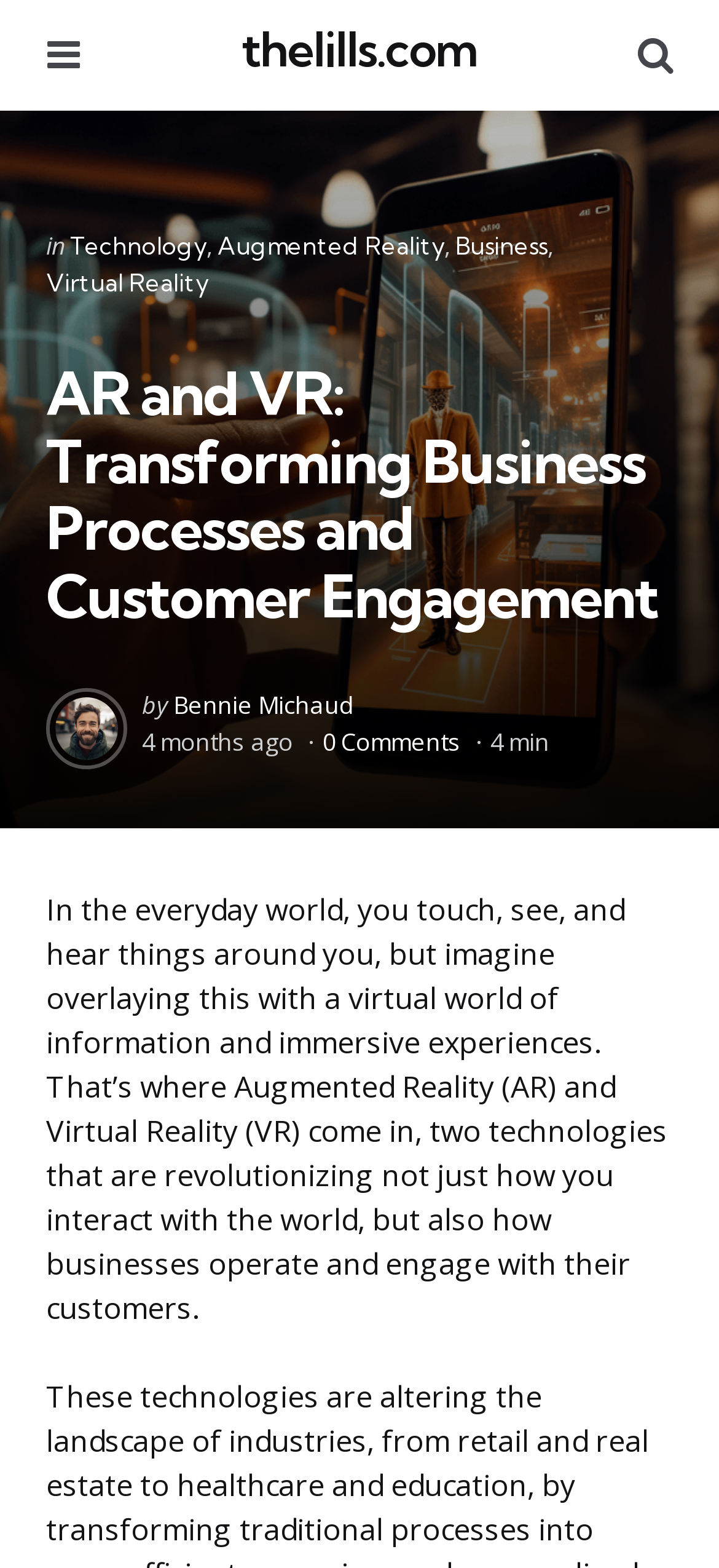Determine the bounding box coordinates for the area that should be clicked to carry out the following instruction: "Read the article about 'Augmented Reality'".

[0.303, 0.147, 0.618, 0.166]